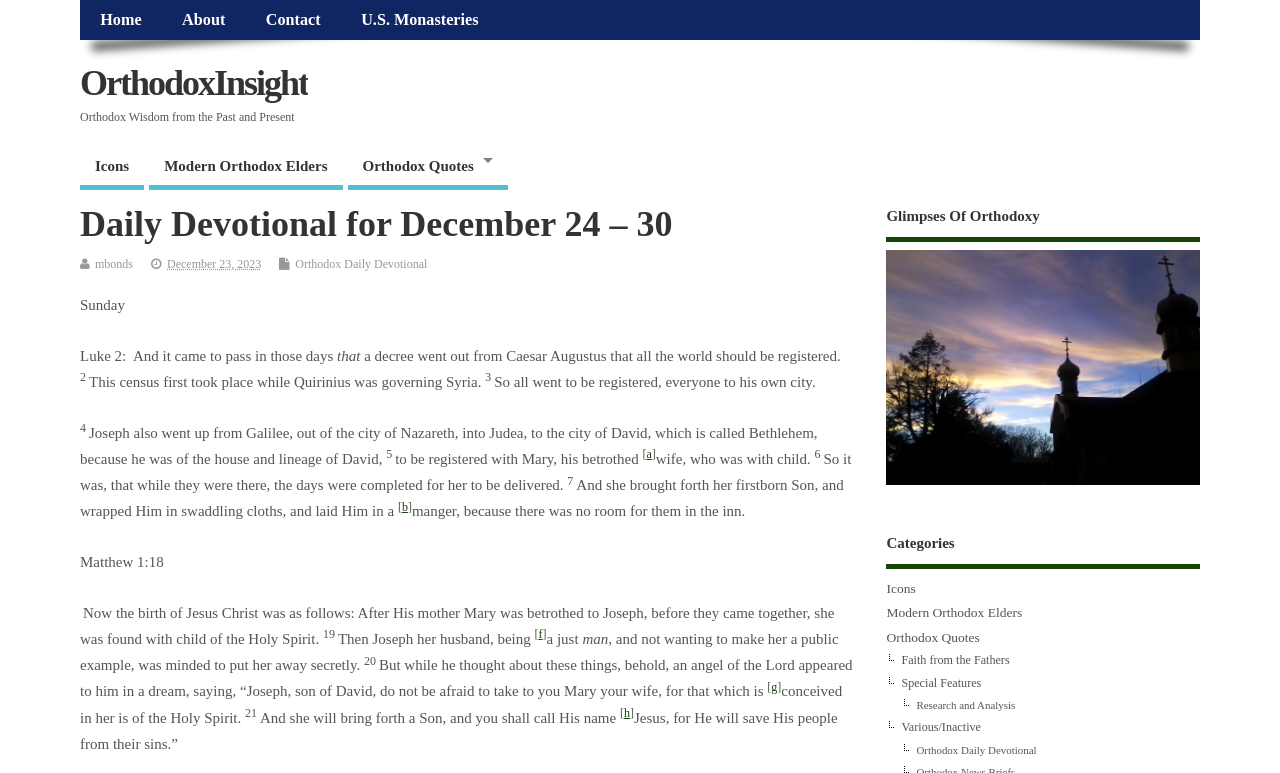Identify the bounding box coordinates of the specific part of the webpage to click to complete this instruction: "Read the daily devotional for December 24 – 30".

[0.062, 0.265, 0.666, 0.316]